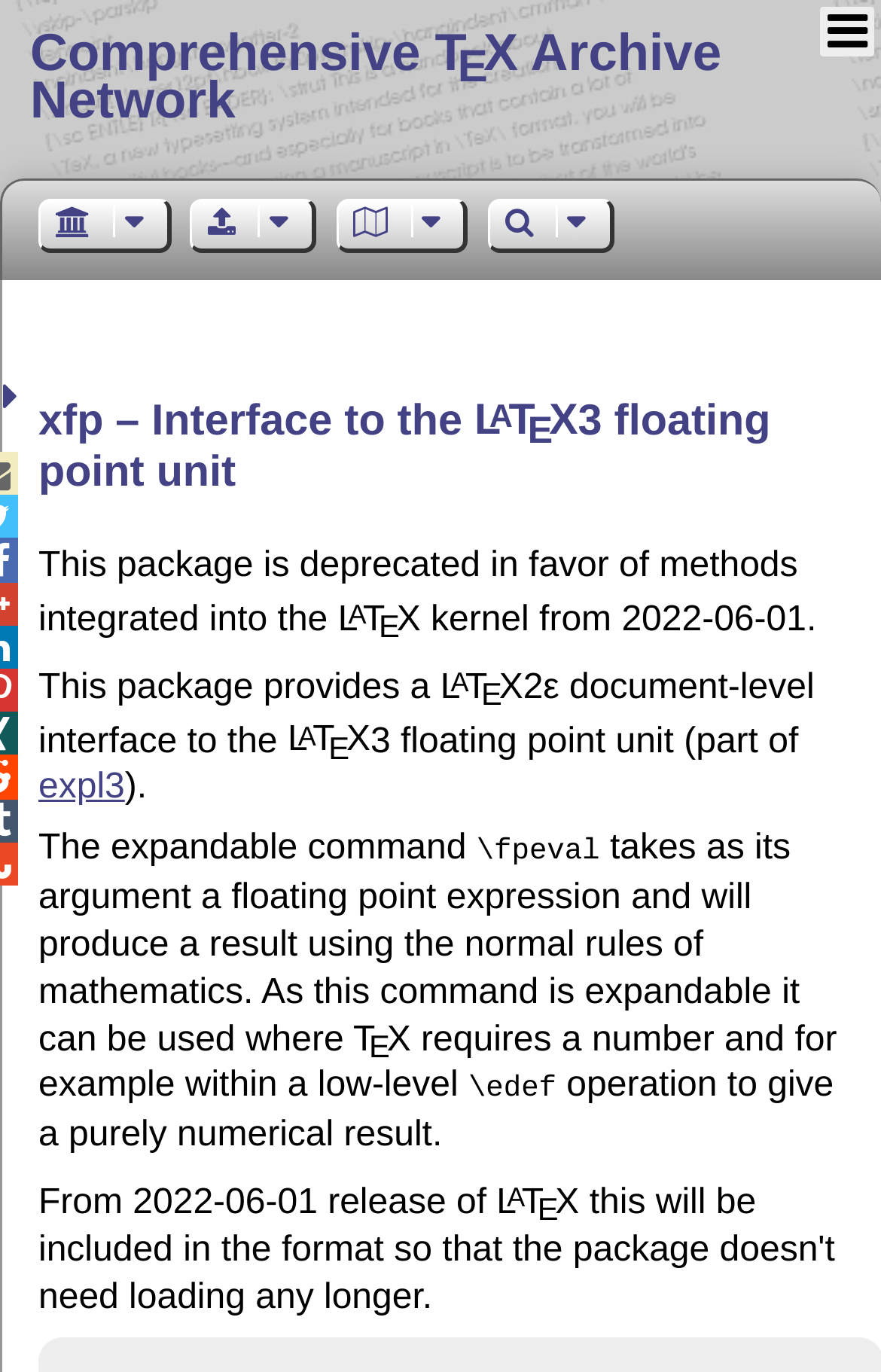What is the name of the package?
Respond to the question with a single word or phrase according to the image.

xfp